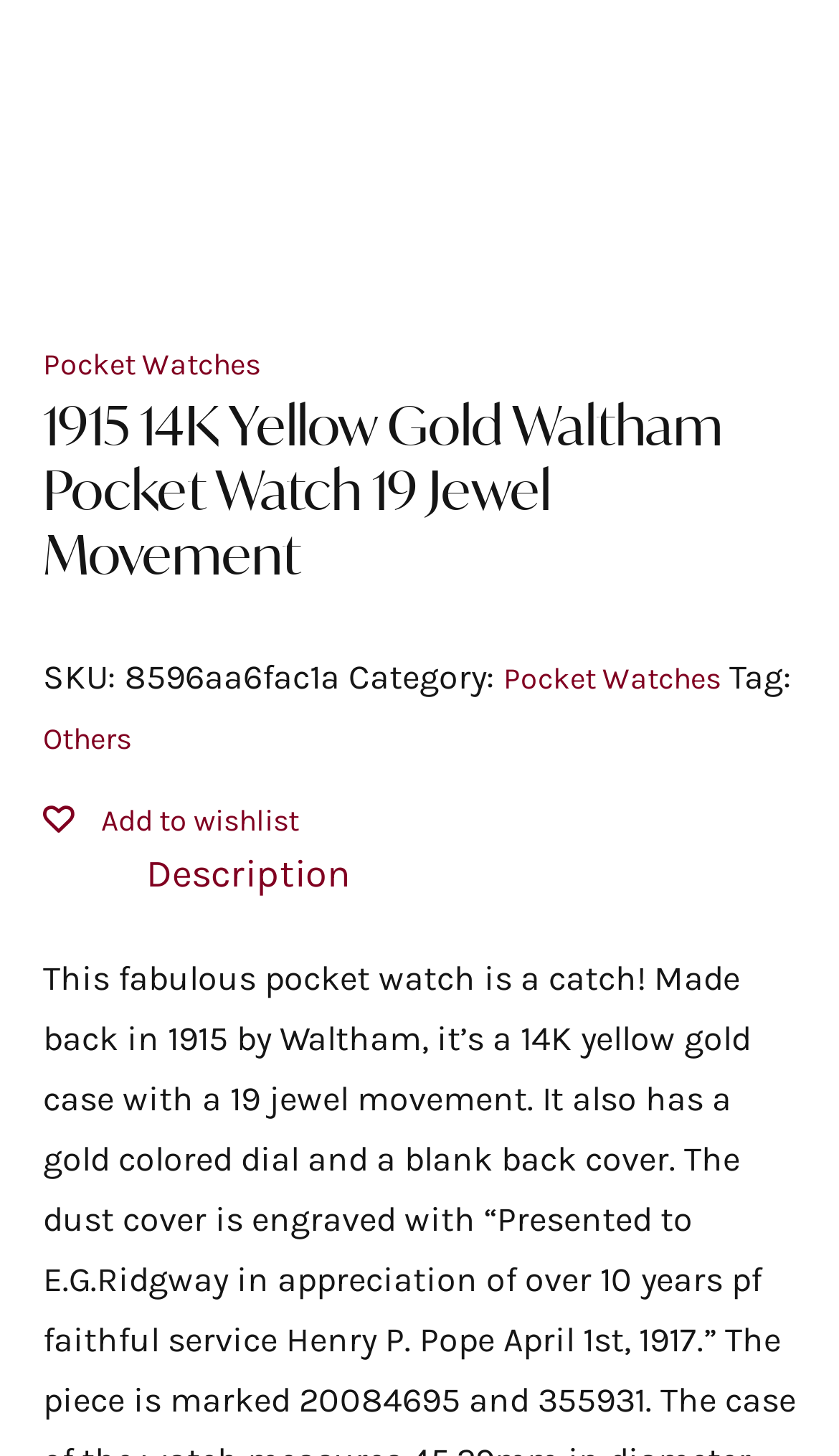What is the SKU of the product?
Identify the answer in the screenshot and reply with a single word or phrase.

8596aa6fac1a